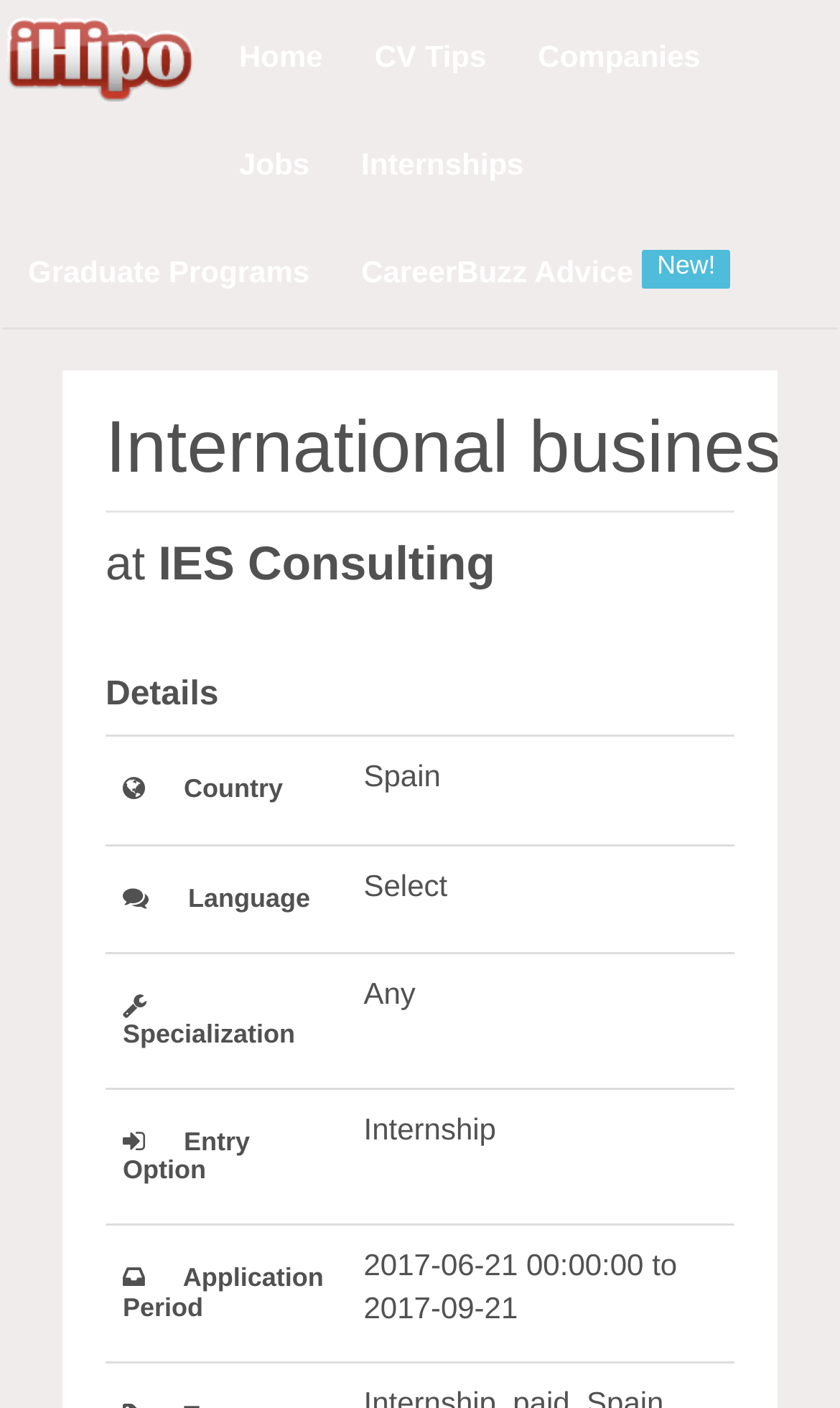In which country is the job located?
Provide a detailed answer to the question using information from the image.

The country where the job is located can be determined by looking at the gridcell containing the country information, which is 'Spain'.